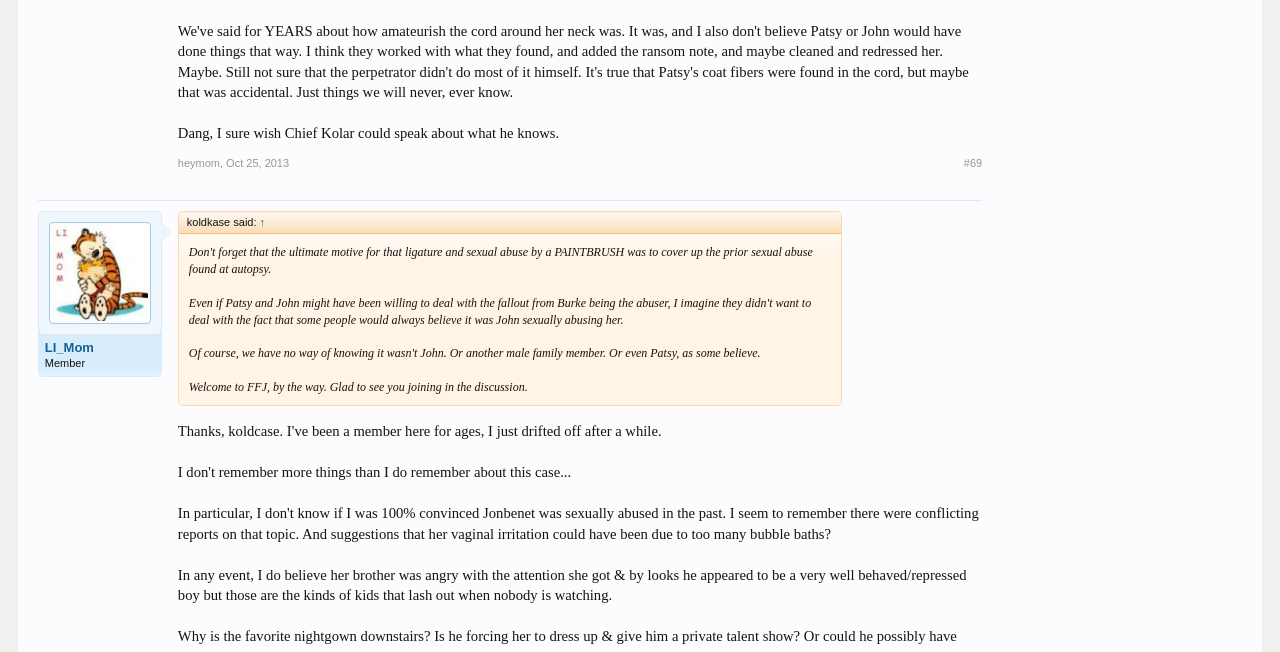Specify the bounding box coordinates of the area to click in order to execute this command: 'View the home page'. The coordinates should consist of four float numbers ranging from 0 to 1, and should be formatted as [left, top, right, bottom].

[0.03, 0.752, 0.069, 0.791]